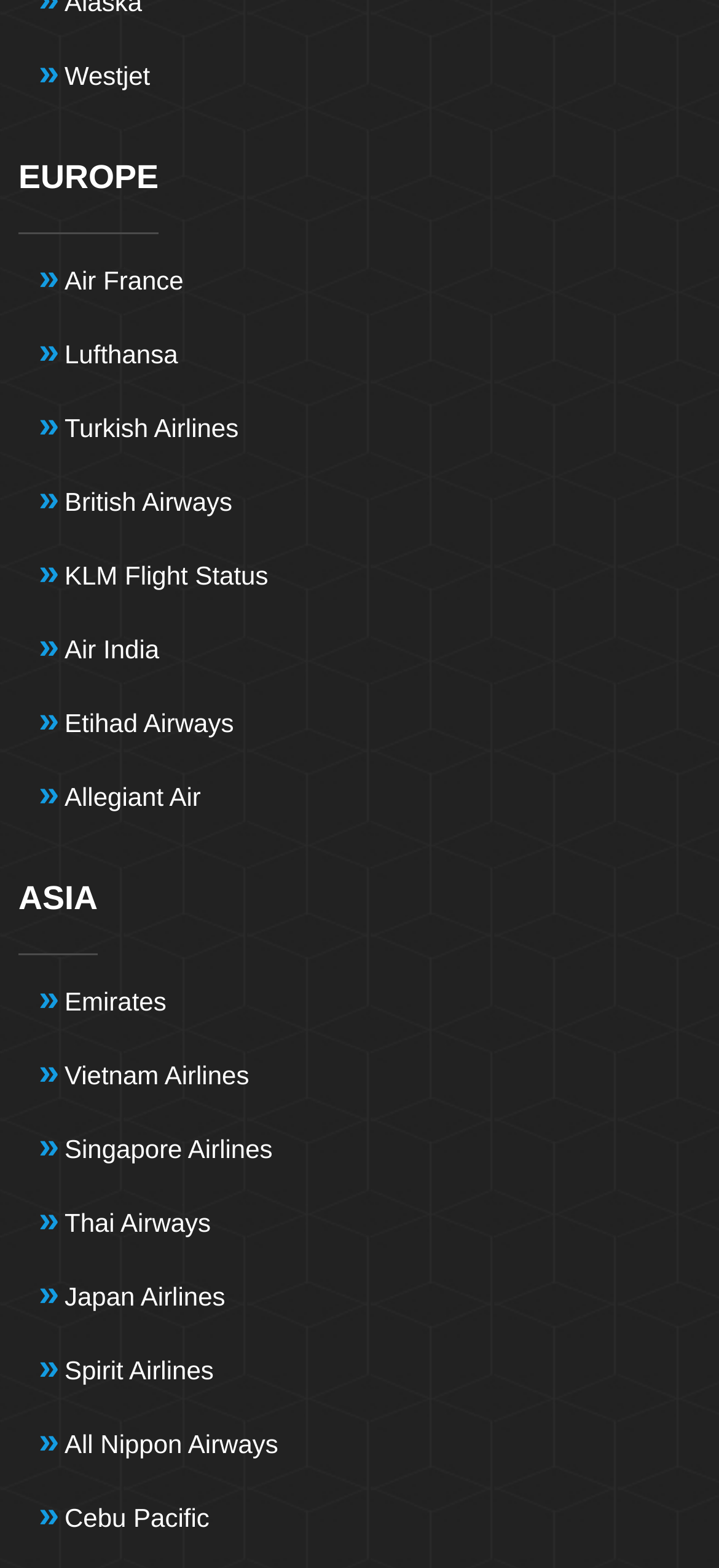Please provide a comprehensive response to the question below by analyzing the image: 
What is the first airline listed under the EUROPE category?

I looked at the links under the 'EUROPE' category and found that the first link is 'Westjet'.